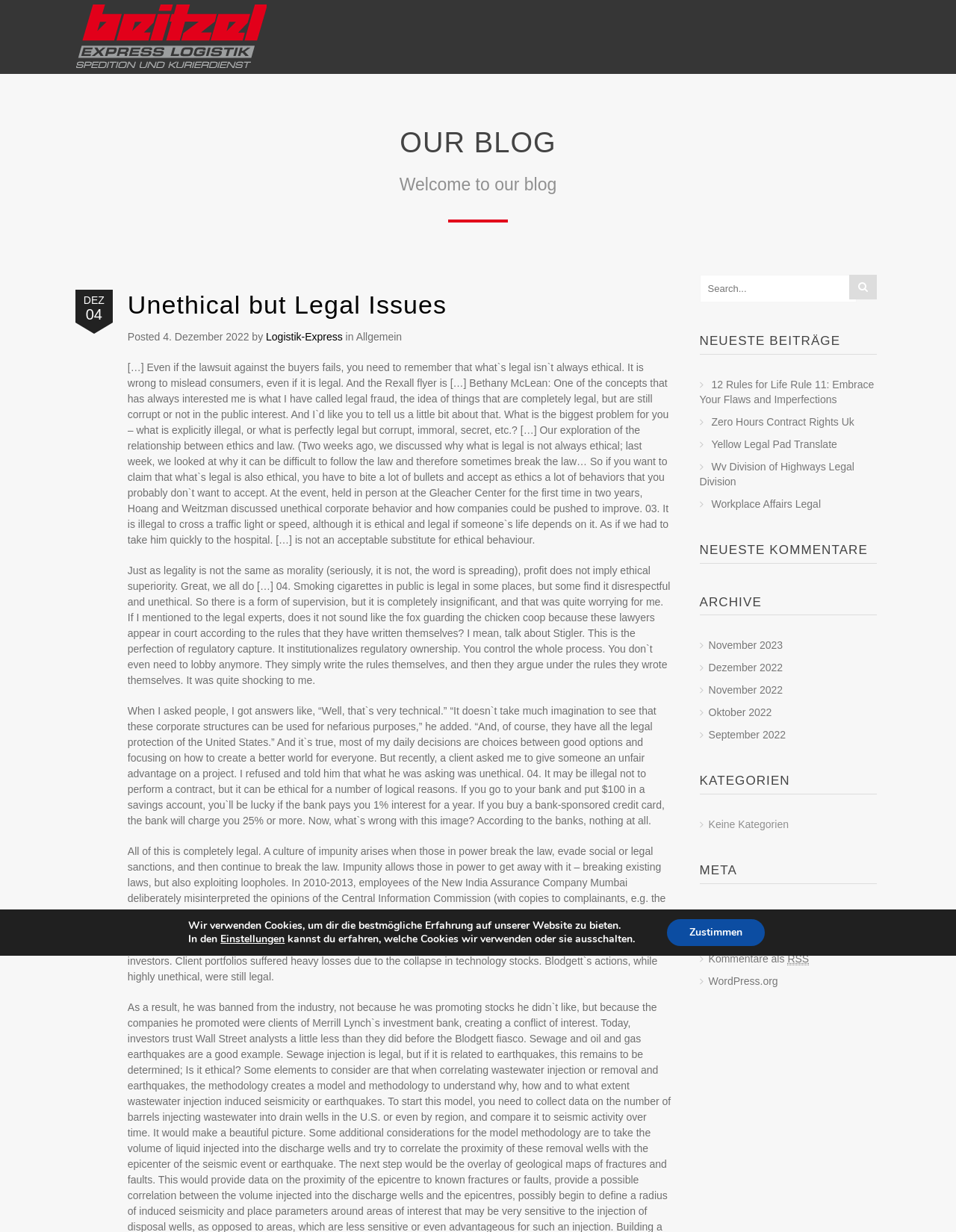Please find the bounding box coordinates of the element that must be clicked to perform the given instruction: "Search for something". The coordinates should be four float numbers from 0 to 1, i.e., [left, top, right, bottom].

[0.732, 0.223, 0.896, 0.246]